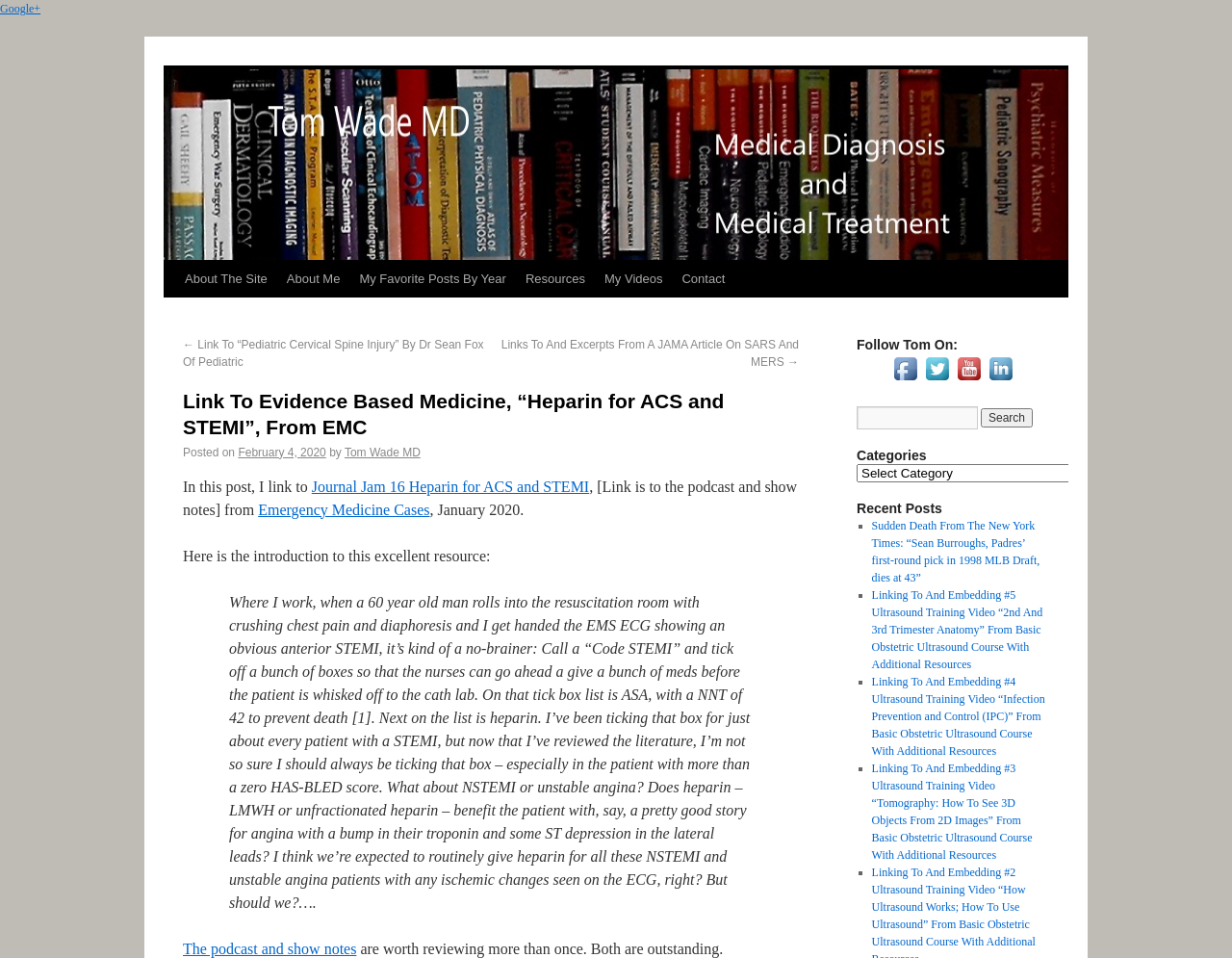Identify and provide the main heading of the webpage.

Link To Evidence Based Medicine, “Heparin for ACS and STEMI”, From EMC